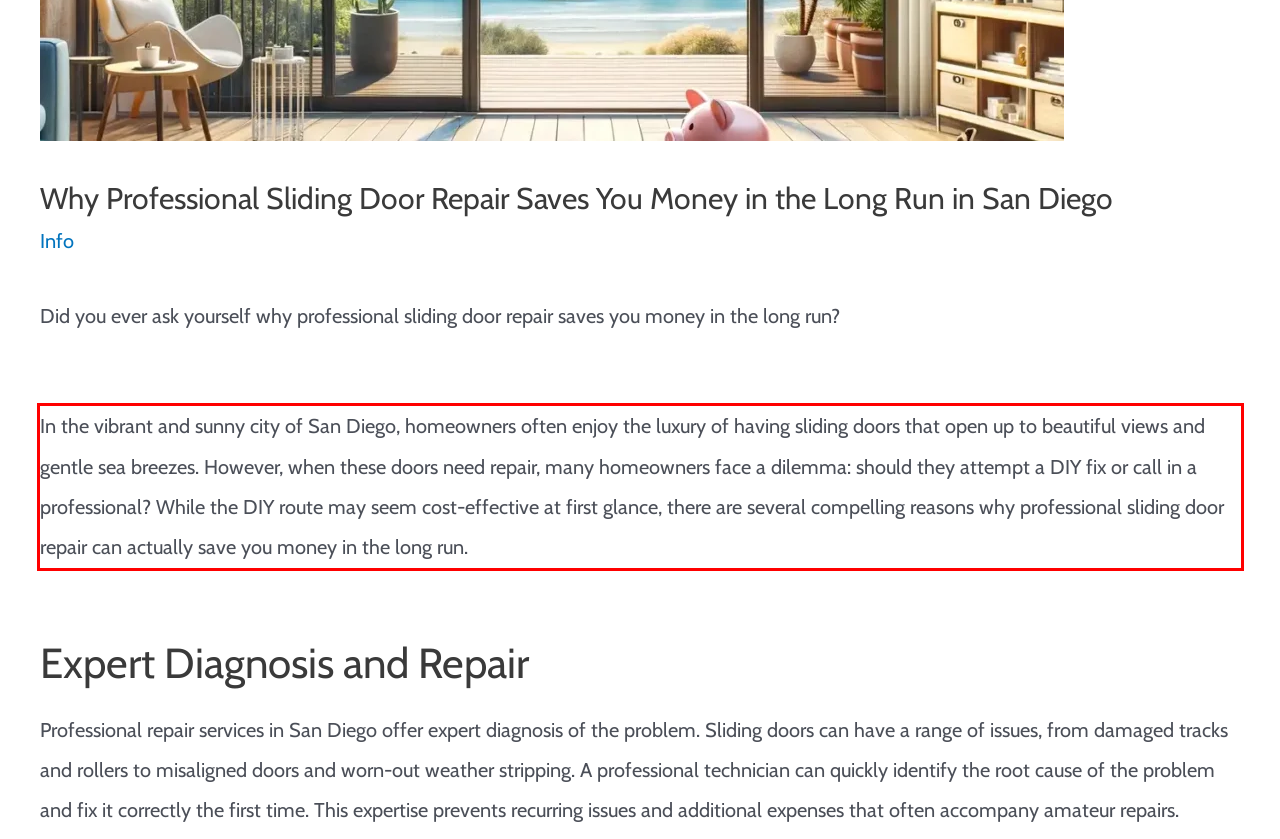Analyze the screenshot of a webpage where a red rectangle is bounding a UI element. Extract and generate the text content within this red bounding box.

In the vibrant and sunny city of San Diego, homeowners often enjoy the luxury of having sliding doors that open up to beautiful views and gentle sea breezes. However, when these doors need repair, many homeowners face a dilemma: should they attempt a DIY fix or call in a professional? While the DIY route may seem cost-effective at first glance, there are several compelling reasons why professional sliding door repair can actually save you money in the long run.